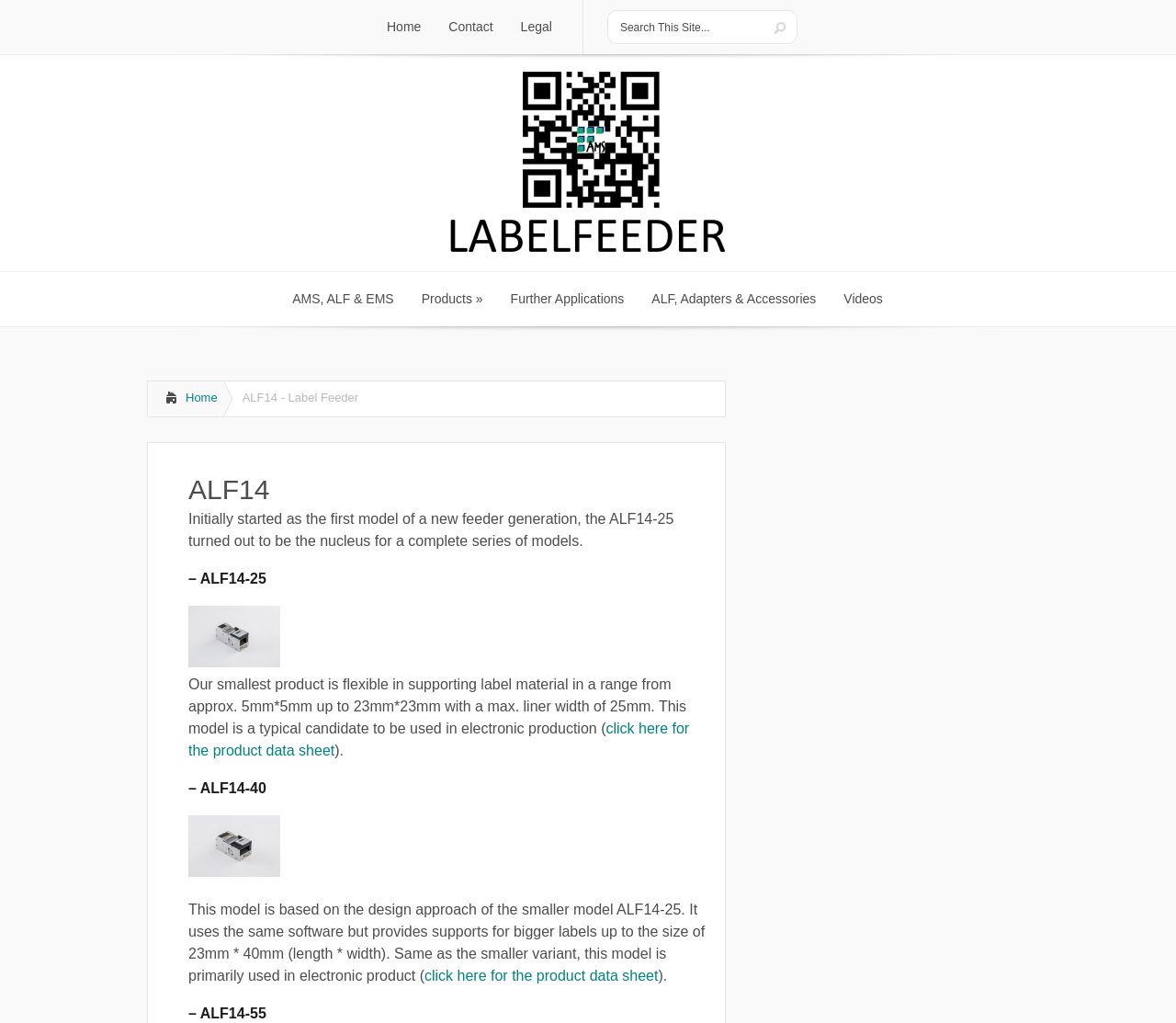Specify the bounding box coordinates of the area to click in order to follow the given instruction: "search this site."

[0.523, 0.019, 0.647, 0.035]